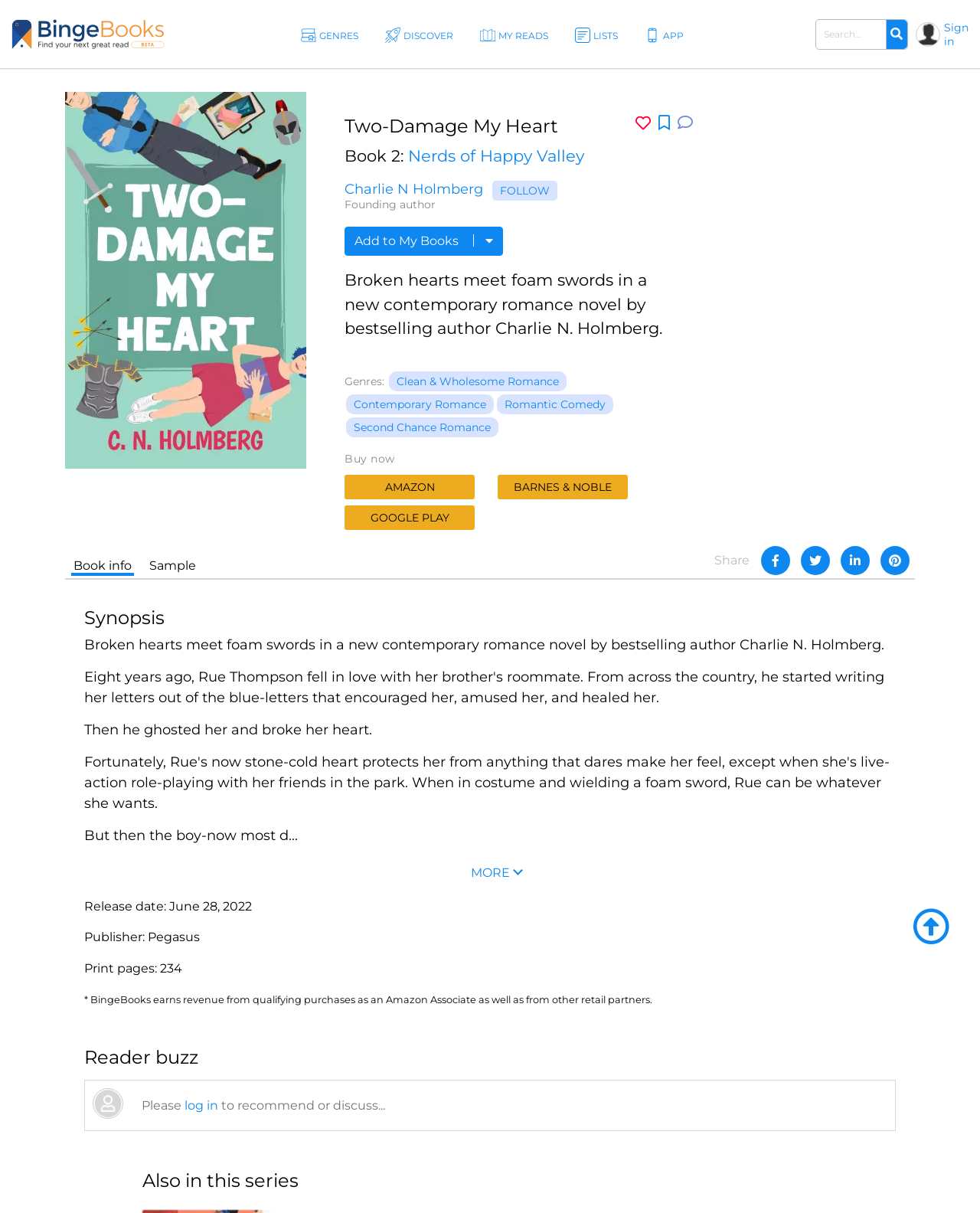Please identify the bounding box coordinates of the clickable area that will allow you to execute the instruction: "Search for a book".

[0.832, 0.015, 0.905, 0.041]